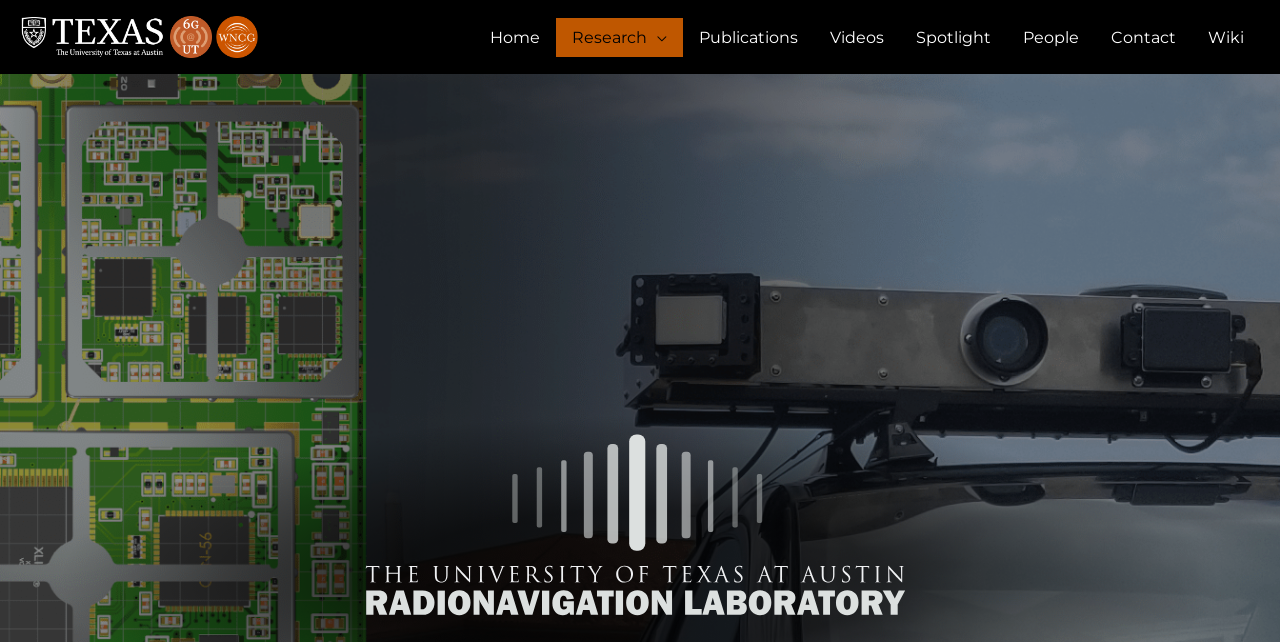Please locate the bounding box coordinates for the element that should be clicked to achieve the following instruction: "go to Home page". Ensure the coordinates are given as four float numbers between 0 and 1, i.e., [left, top, right, bottom].

[0.37, 0.027, 0.434, 0.088]